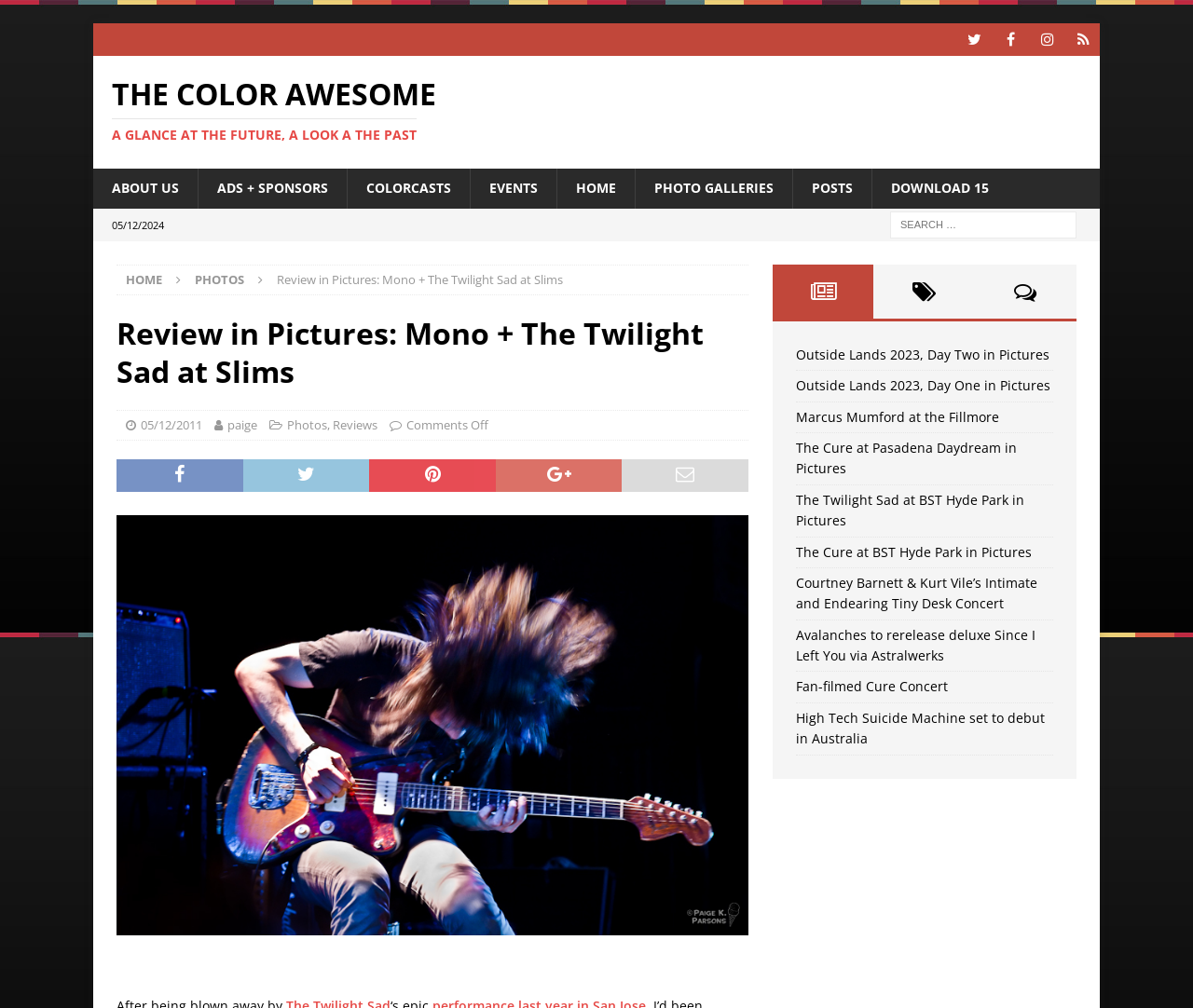Highlight the bounding box coordinates of the element that should be clicked to carry out the following instruction: "Read the review of Mono + The Twilight Sad at Slims". The coordinates must be given as four float numbers ranging from 0 to 1, i.e., [left, top, right, bottom].

[0.098, 0.269, 0.472, 0.285]